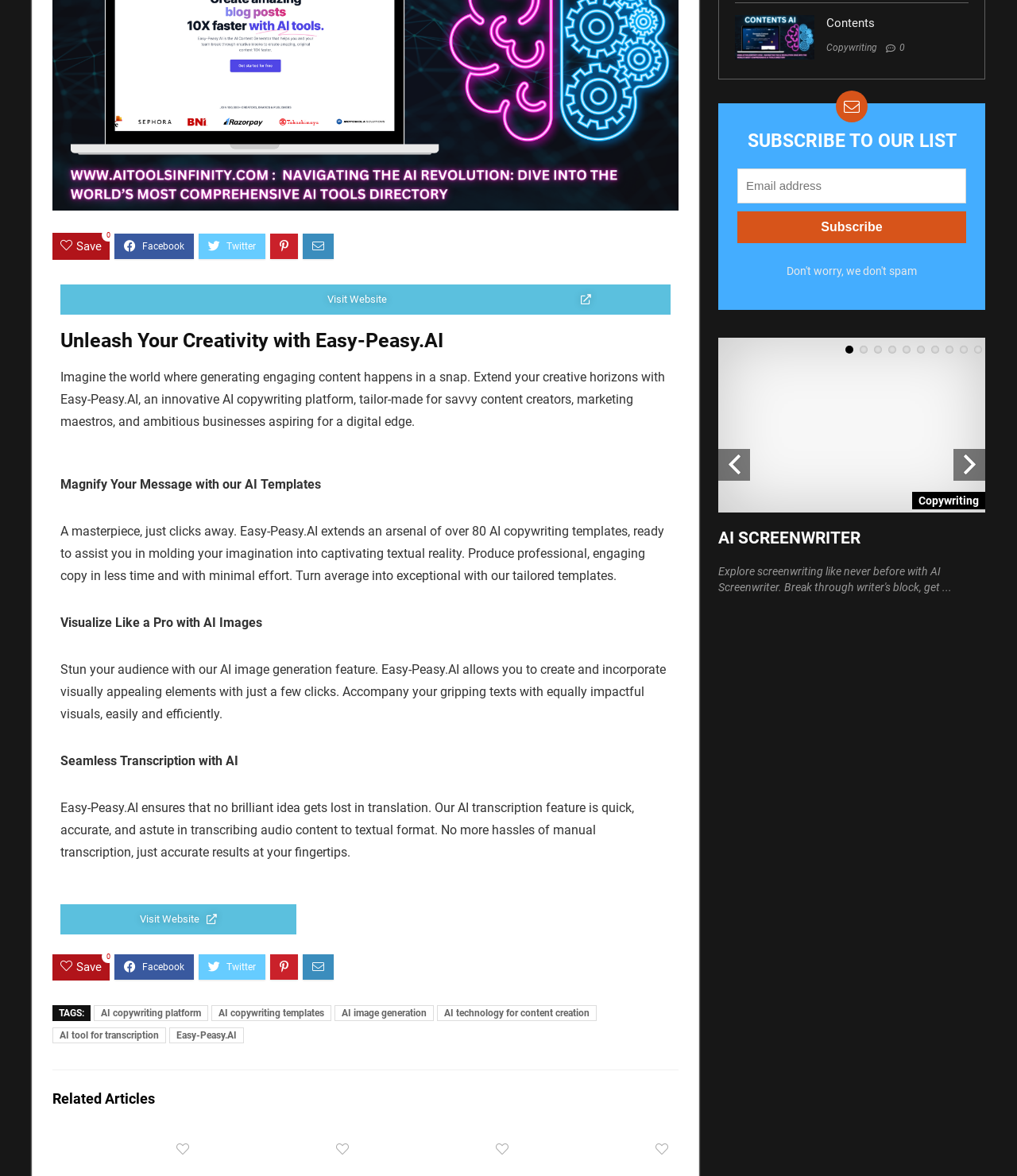Identify the bounding box of the UI component described as: "AI technology for content creation".

[0.43, 0.855, 0.587, 0.868]